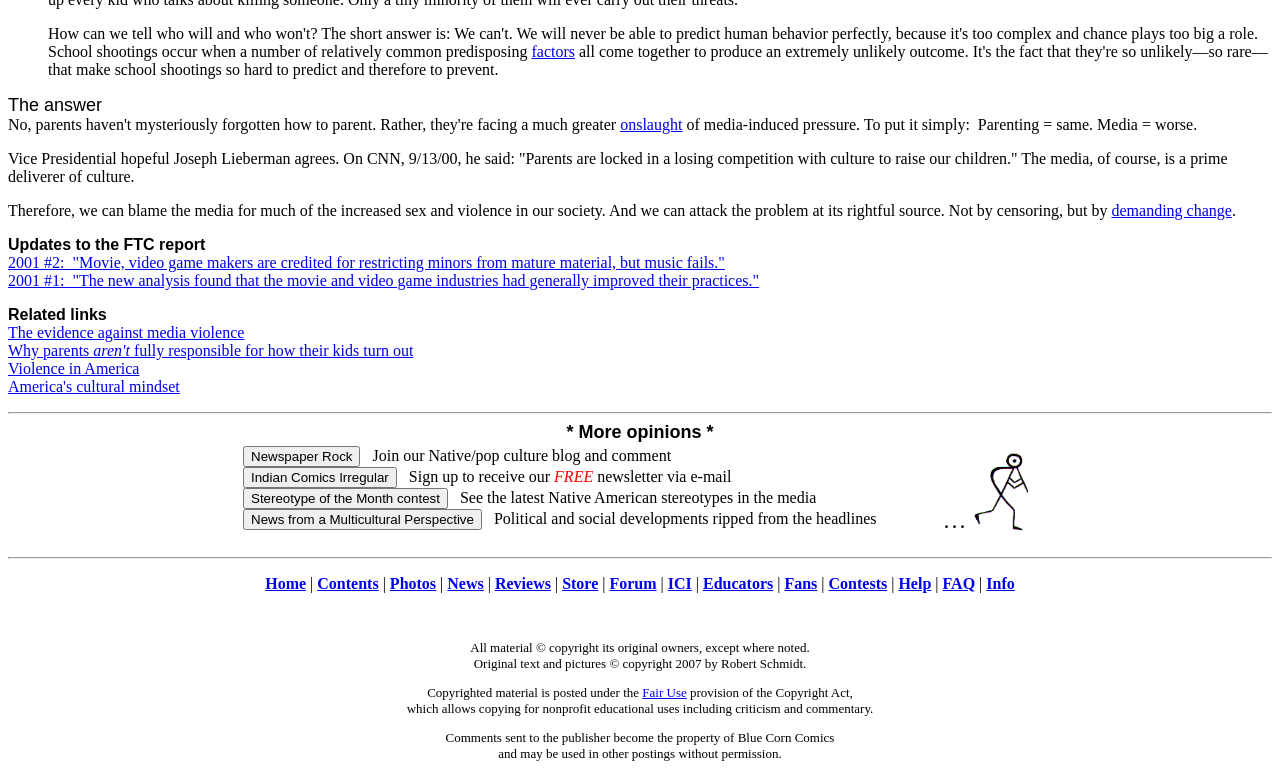Using the element description: "Home", determine the bounding box coordinates for the specified UI element. The coordinates should be four float numbers between 0 and 1, [left, top, right, bottom].

[0.207, 0.749, 0.239, 0.771]